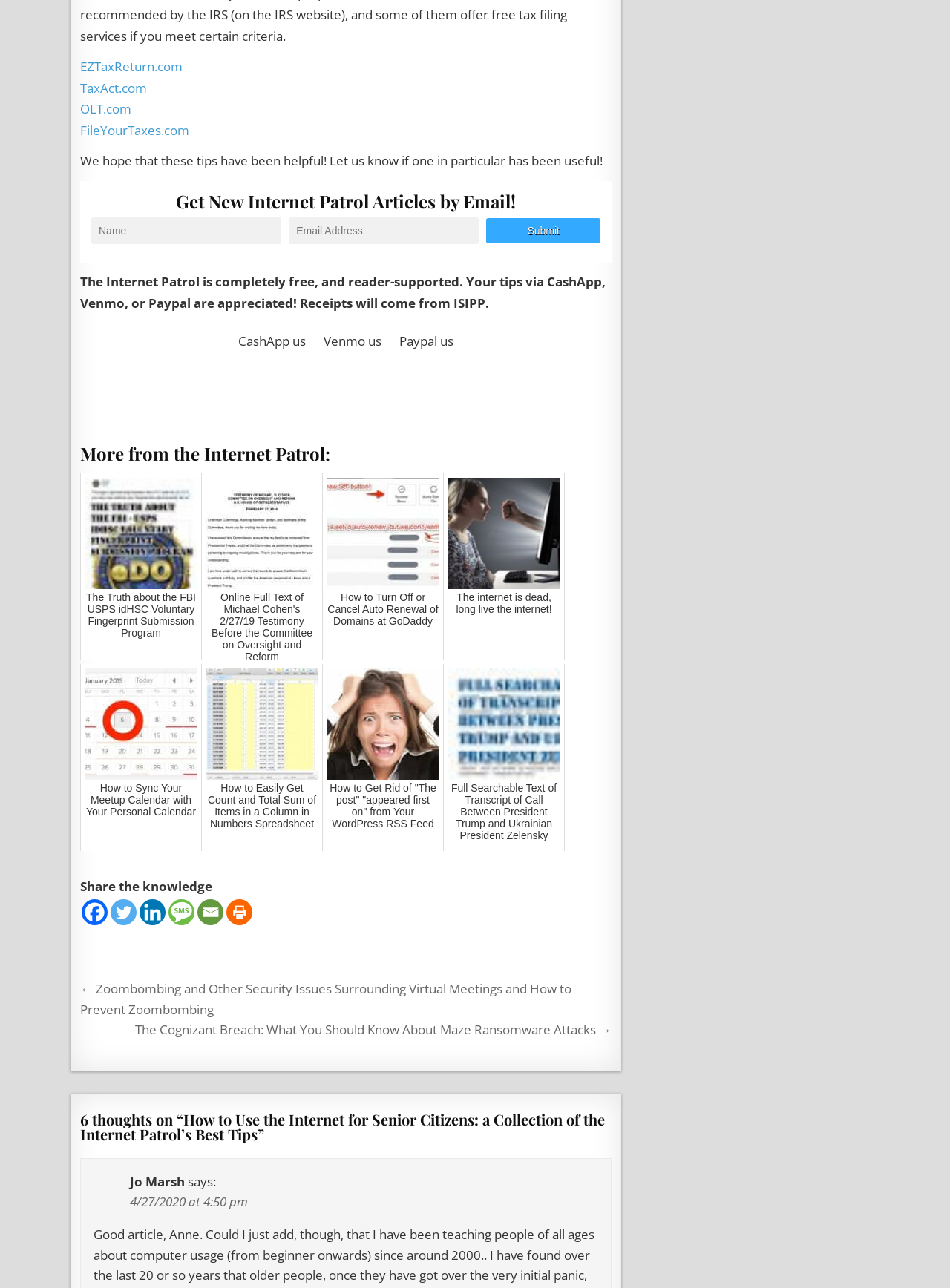How can readers support the Internet Patrol?
Provide a detailed answer to the question, using the image to inform your response.

The webpage mentions that the Internet Patrol is completely free and reader-supported. It provides options for readers to support the website via CashApp, Venmo, or Paypal, with receipts coming from ISIPP.